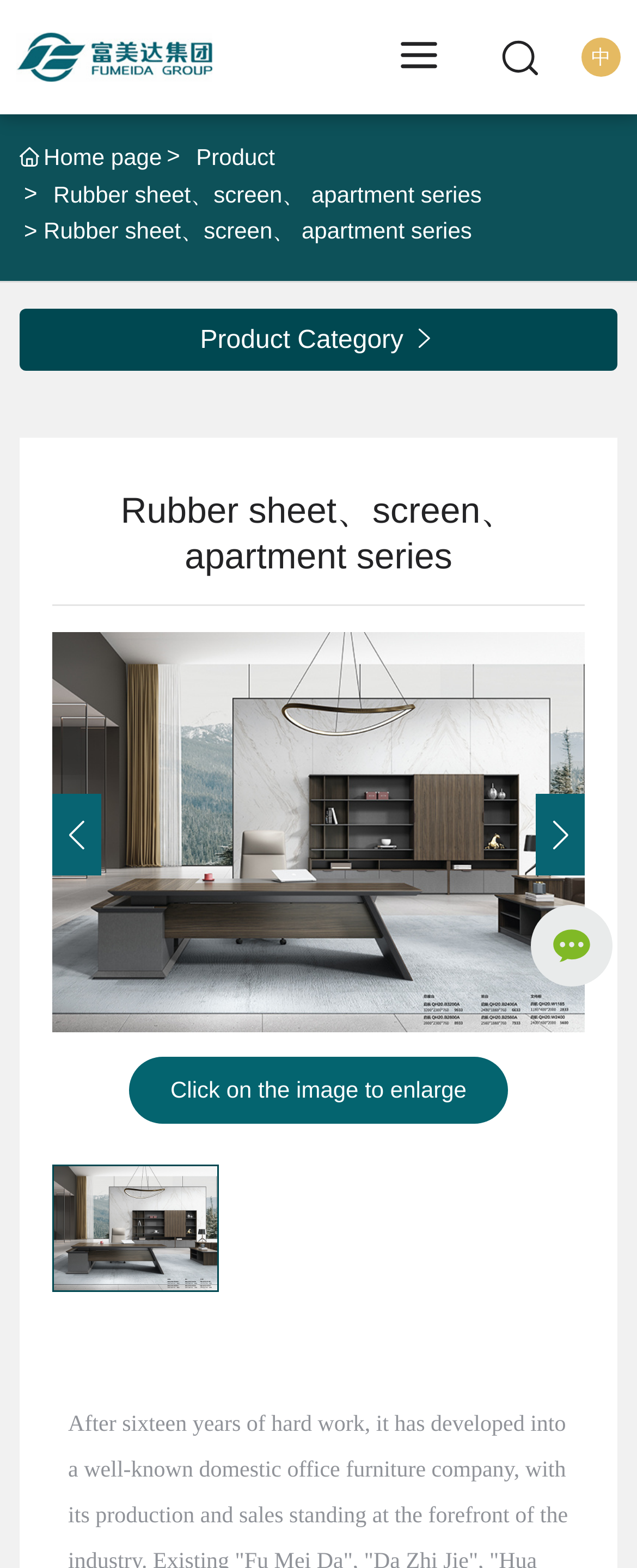Construct a comprehensive description capturing every detail on the webpage.

The webpage appears to be a product page for an office furniture company, Guangdong Fumeida Office Furniture Group Co., Ltd. At the top left, there is a link to the company's name, accompanied by a small logo image. 

Below the company name, there are three main navigation links: "Home page", "Product", and "Rubber sheet、screen、 apartment series". The "Home page" link is located at the top left, while the "Product" and "Rubber sheet、screen、 apartment series" links are positioned side by side, with the latter taking up more space.

On the right side of the navigation links, there is a small image. Below the navigation links, there is a horizontal separator line. 

The main content area is divided into two sections. The left section contains a product category title "Product Category" and a dropdown arrow icon. The right section displays a product image with a caption "Click on the image to enlarge" below it. 

Above the product image, there is a pagination indicator showing "1 / 1", indicating that there is only one product image. The product image is also a link to enlarge the image. 

At the bottom of the page, there are two disabled buttons, "Next slide" and "Previous slide", which are likely part of a slideshow or carousel feature. There is also a small image at the bottom right corner of the page.